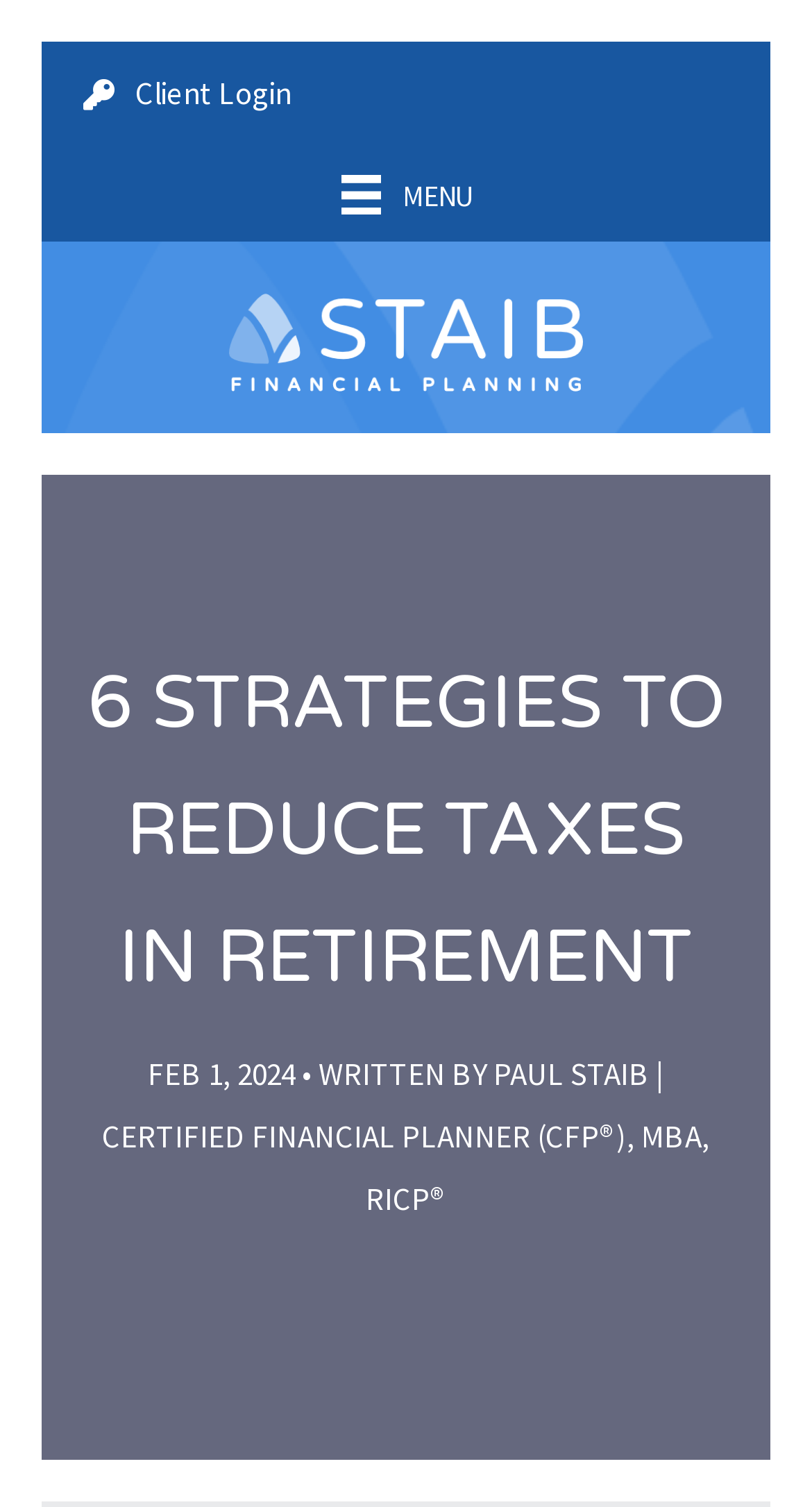Using the provided element description: "Client Login", determine the bounding box coordinates of the corresponding UI element in the screenshot.

[0.167, 0.041, 0.359, 0.083]